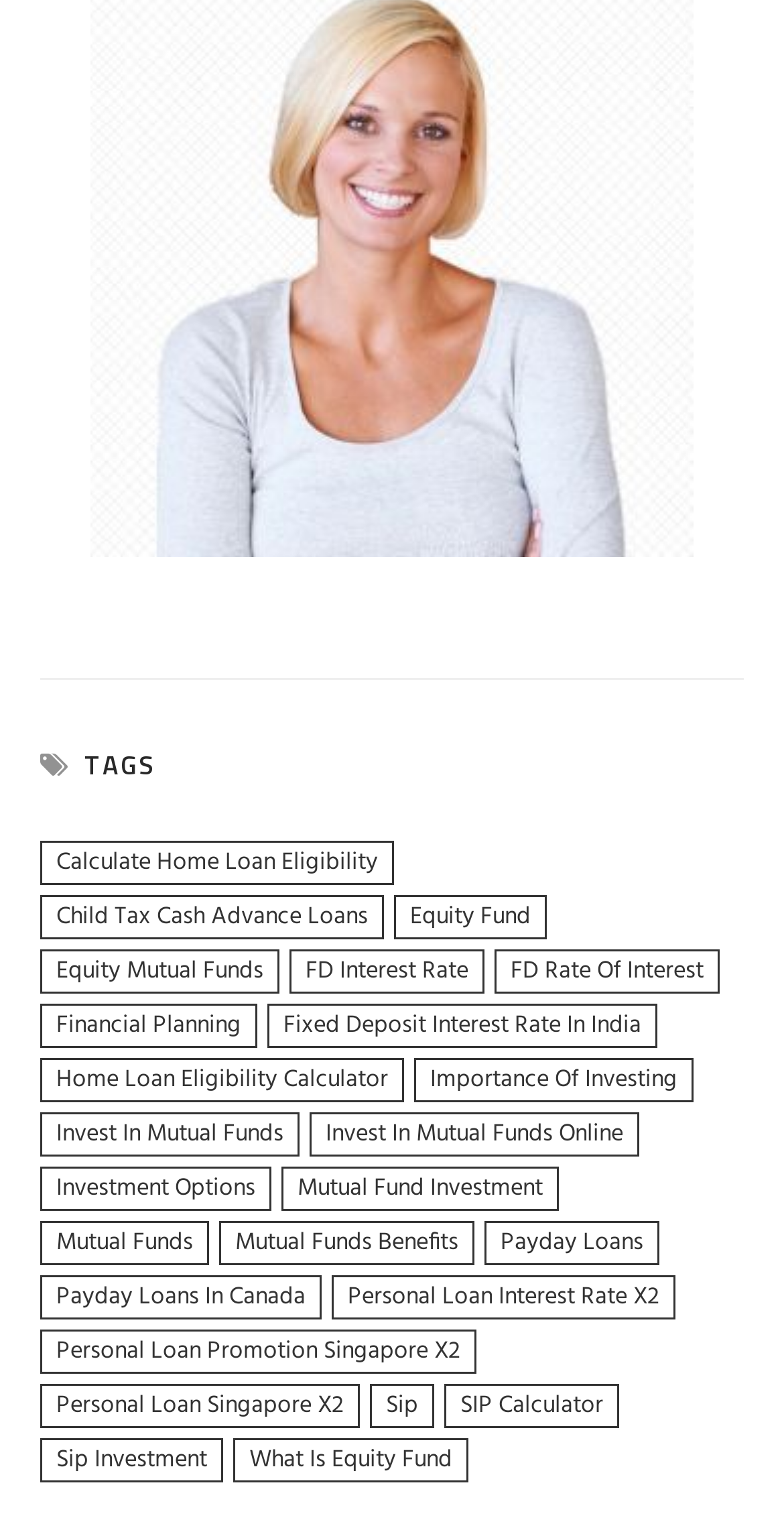Provide the bounding box coordinates of the area you need to click to execute the following instruction: "Invest in mutual funds online".

[0.395, 0.727, 0.815, 0.756]